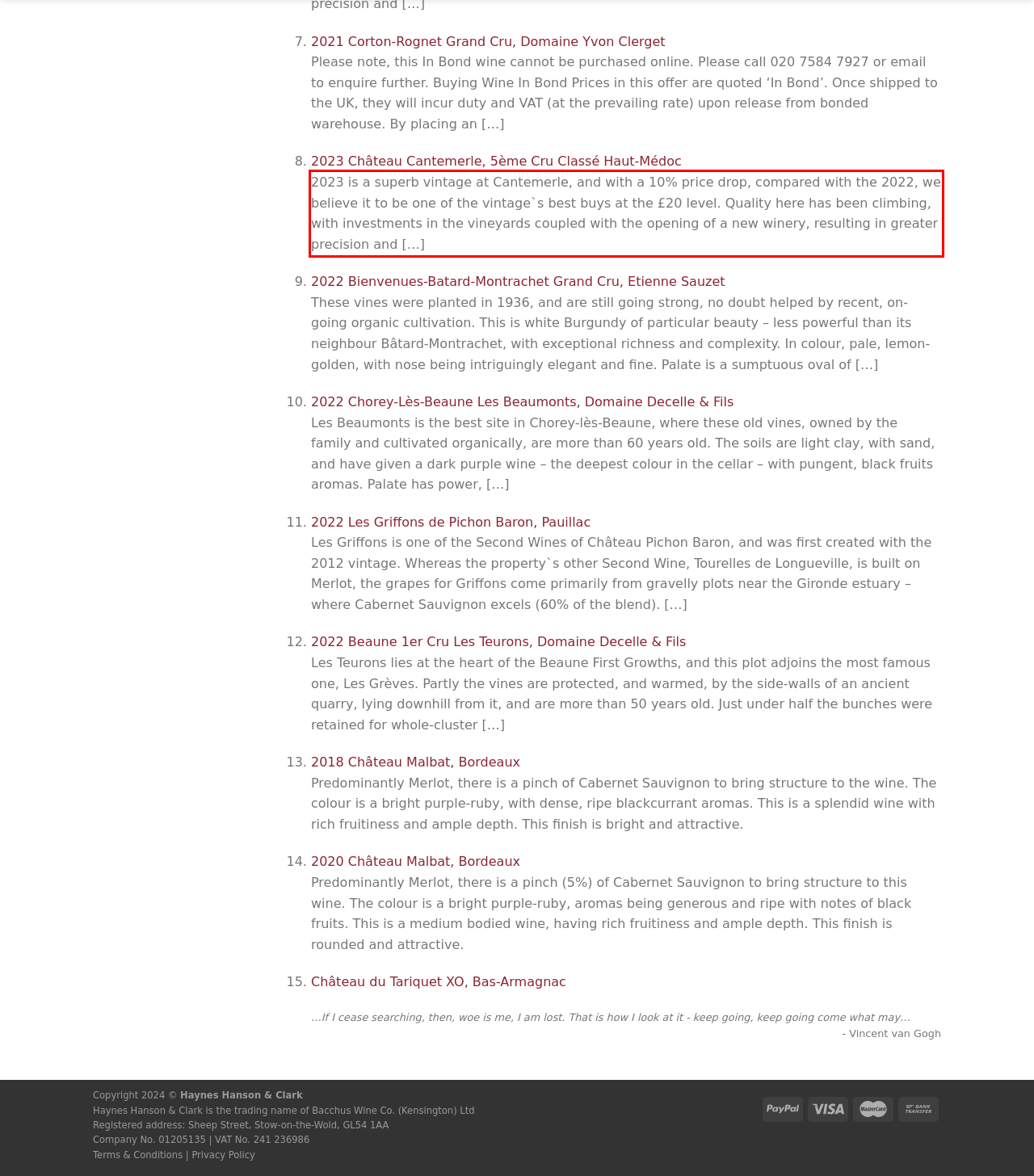Please identify and extract the text content from the UI element encased in a red bounding box on the provided webpage screenshot.

2023 is a superb vintage at Cantemerle, and with a 10% price drop, compared with the 2022, we believe it to be one of the vintage`s best buys at the £20 level. Quality here has been climbing, with investments in the vineyards coupled with the opening of a new winery, resulting in greater precision and […]